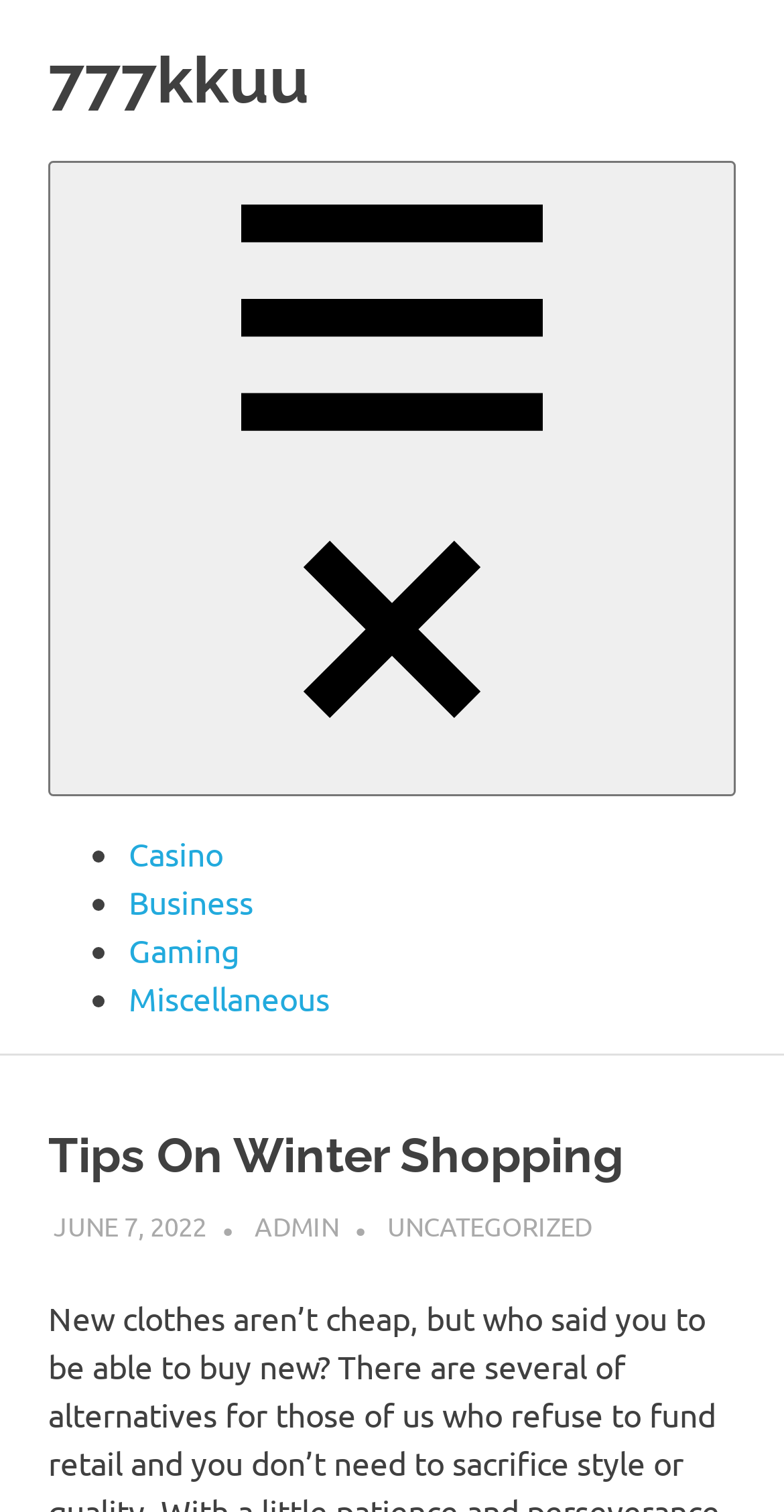Identify the bounding box coordinates for the UI element described as follows: "777kkuu". Ensure the coordinates are four float numbers between 0 and 1, formatted as [left, top, right, bottom].

[0.062, 0.028, 0.395, 0.077]